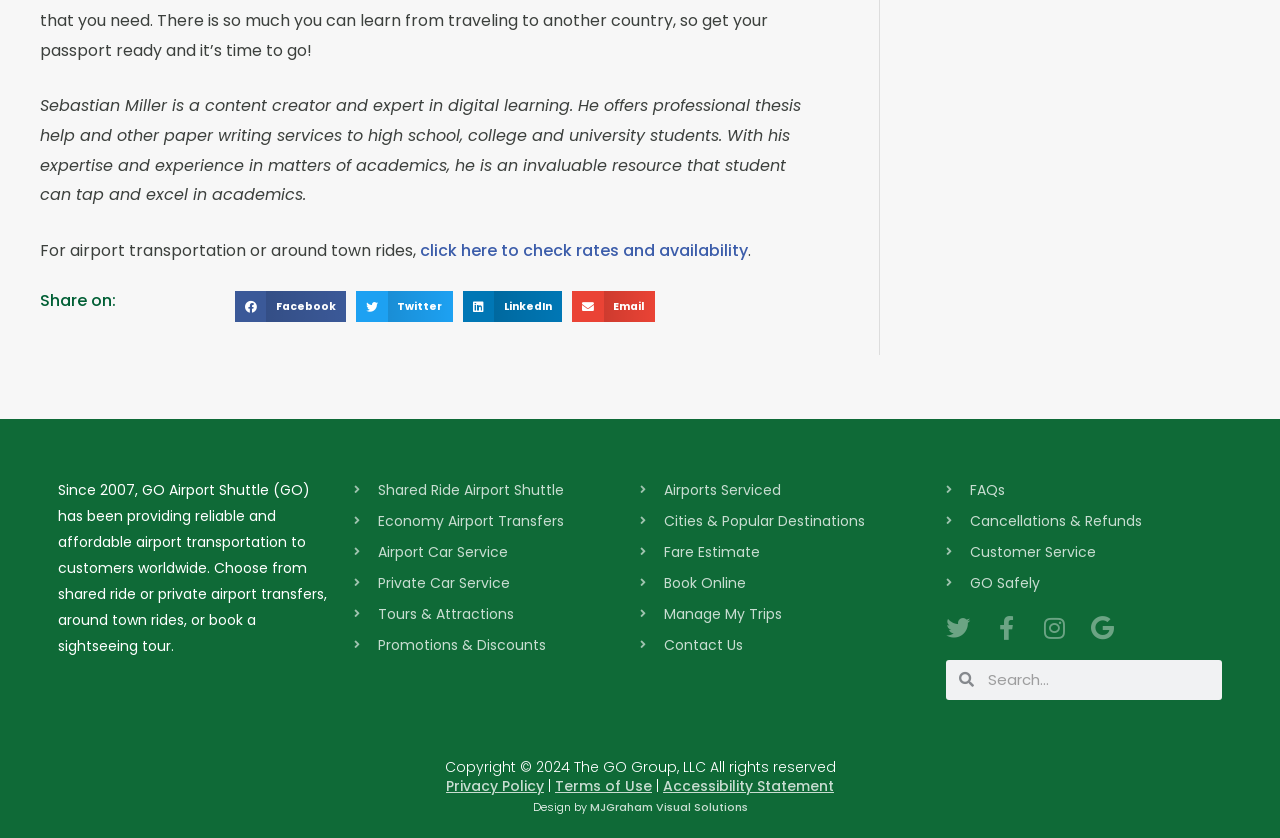Respond to the question below with a single word or phrase:
What is the copyright year of the webpage?

2024